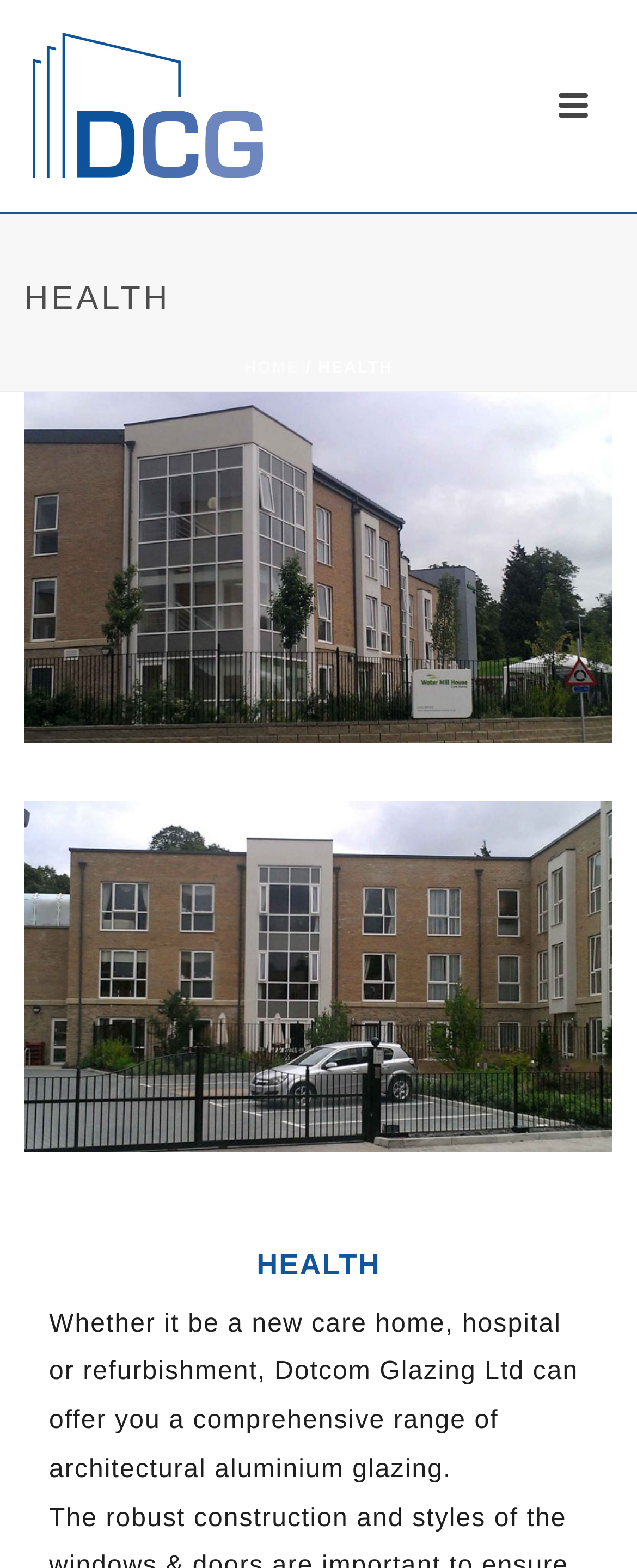What is the purpose of Dotcom Glazing Ltd's services?
By examining the image, provide a one-word or phrase answer.

Care homes, hospitals, or refurbishments